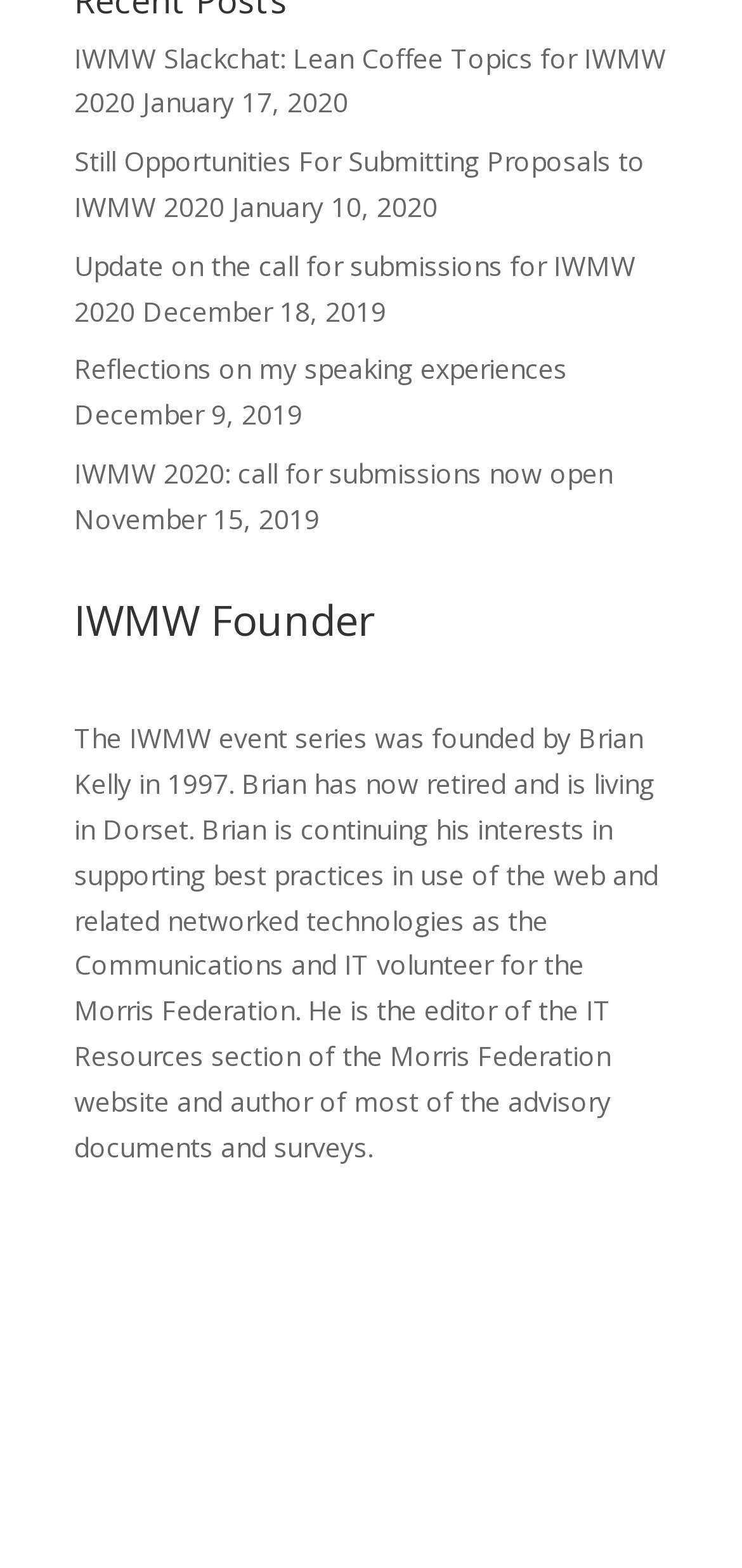Please indicate the bounding box coordinates of the element's region to be clicked to achieve the instruction: "View IWMW Slackchat: Lean Coffee Topics for IWMW 2020". Provide the coordinates as four float numbers between 0 and 1, i.e., [left, top, right, bottom].

[0.1, 0.025, 0.897, 0.077]